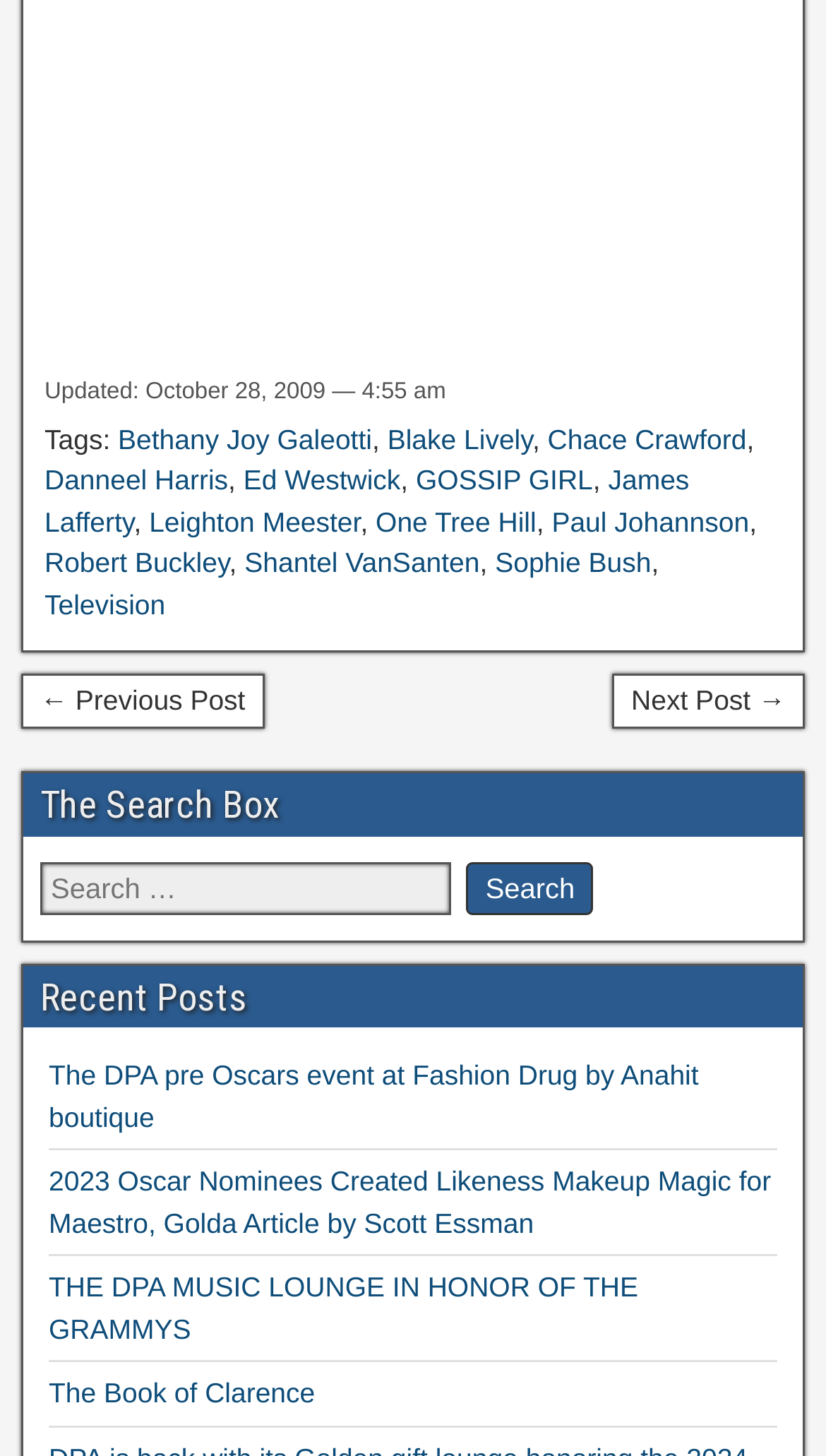Bounding box coordinates are to be given in the format (top-left x, top-left y, bottom-right x, bottom-right y). All values must be floating point numbers between 0 and 1. Provide the bounding box coordinate for the UI element described as: Blake Lively

[0.469, 0.291, 0.644, 0.313]